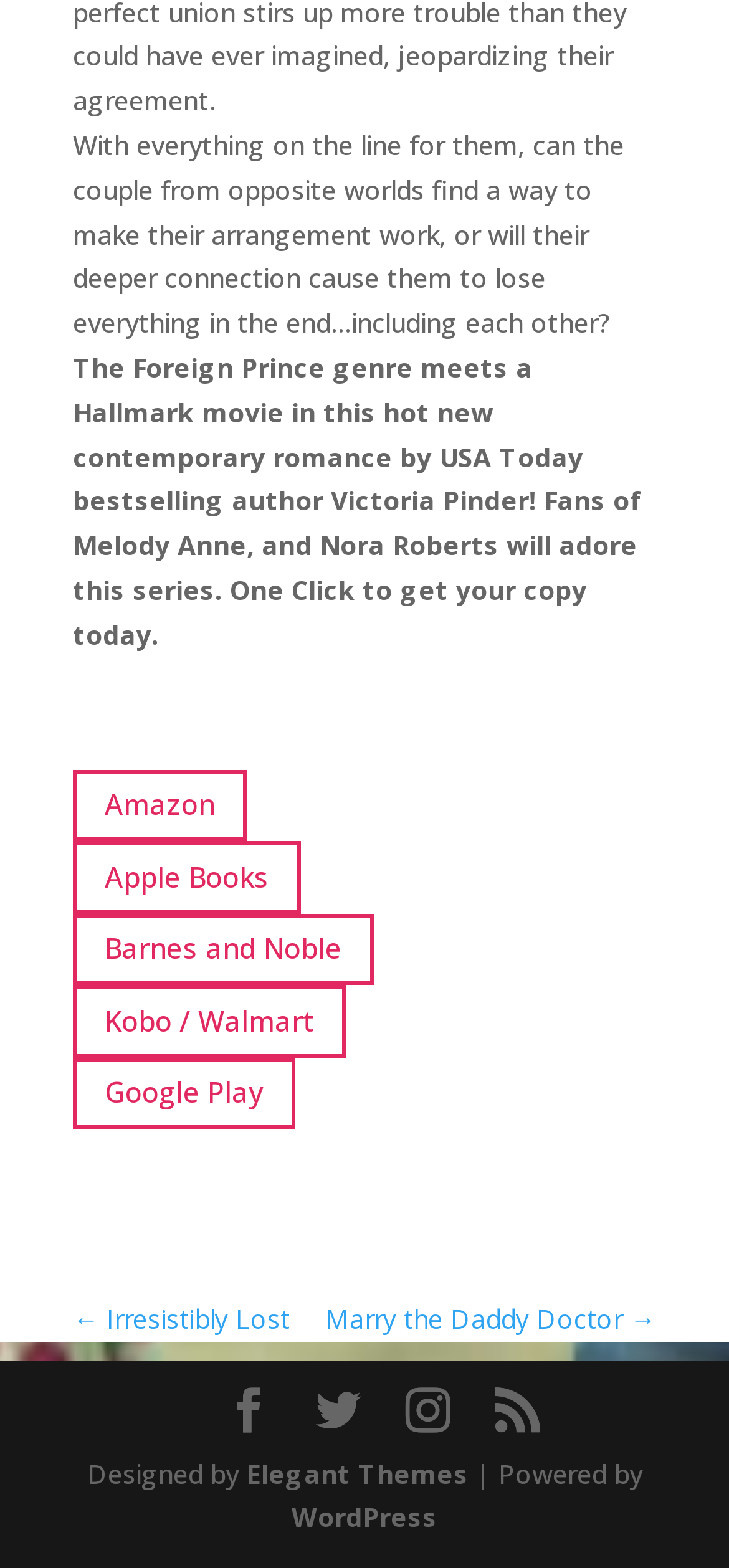How many links are there to buy the book?
Kindly offer a comprehensive and detailed response to the question.

There are five links to buy the book, namely 'Amazon 5', 'Apple Books 5', 'Barnes and Noble 5', 'Kobo / Walmart 5', and 'Google Play 5', which are all labeled with a '5'.